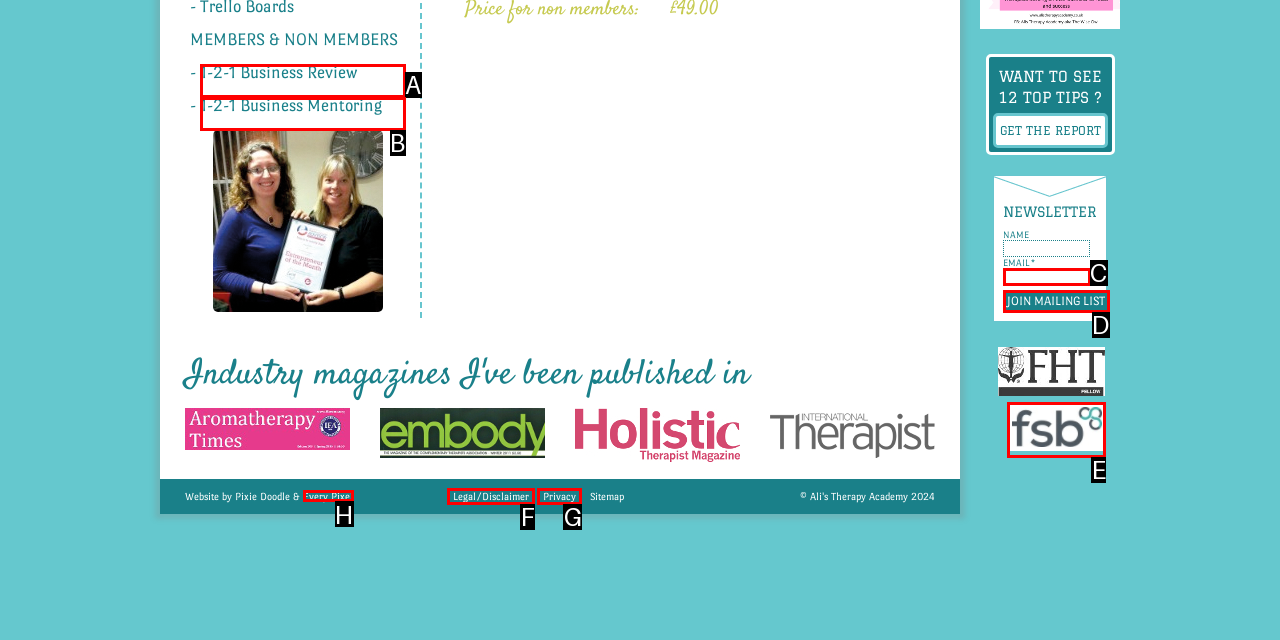From the given options, choose the HTML element that aligns with the description: Real Estate. Respond with the letter of the selected element.

None